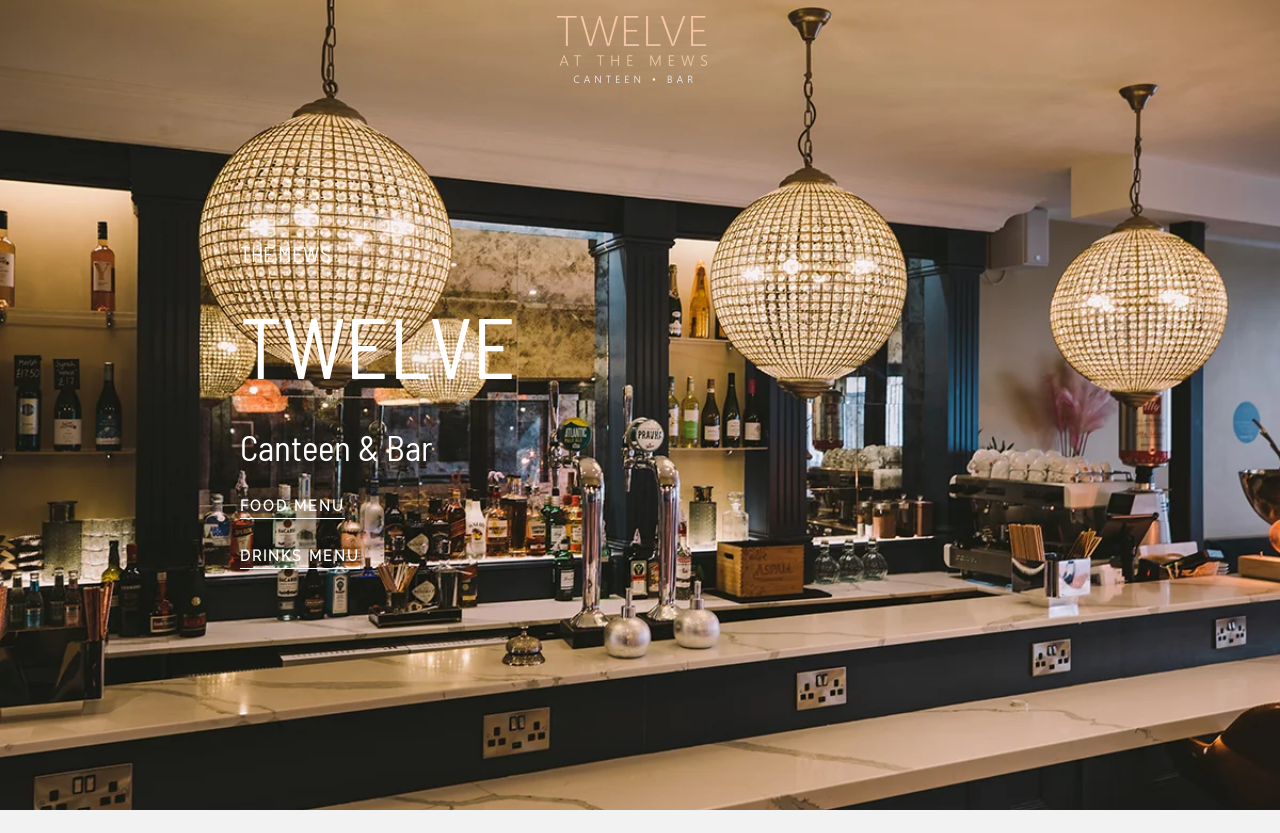What is the purpose of the webpage?
Using the details shown in the screenshot, provide a comprehensive answer to the question.

By analyzing the webpage, we can see that it lists menu options and has a prominent display of the canteen and wine bar's name, which suggests that the purpose of the webpage is to showcase the menu and drinks offered by the establishment.